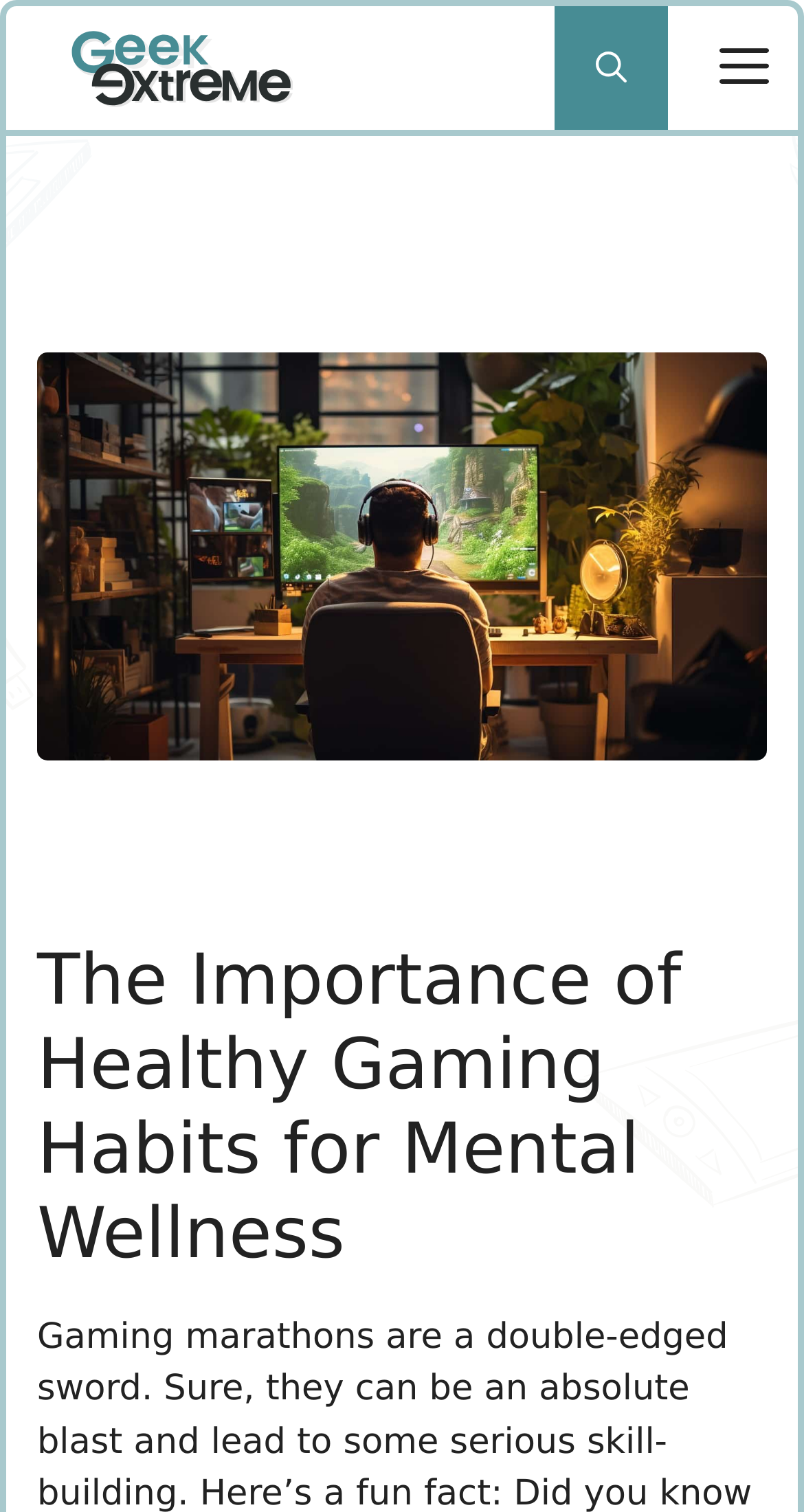Bounding box coordinates should be in the format (top-left x, top-left y, bottom-right x, bottom-right y) and all values should be floating point numbers between 0 and 1. Determine the bounding box coordinate for the UI element described as: aria-label="Open Search Bar"

[0.69, 0.004, 0.831, 0.086]